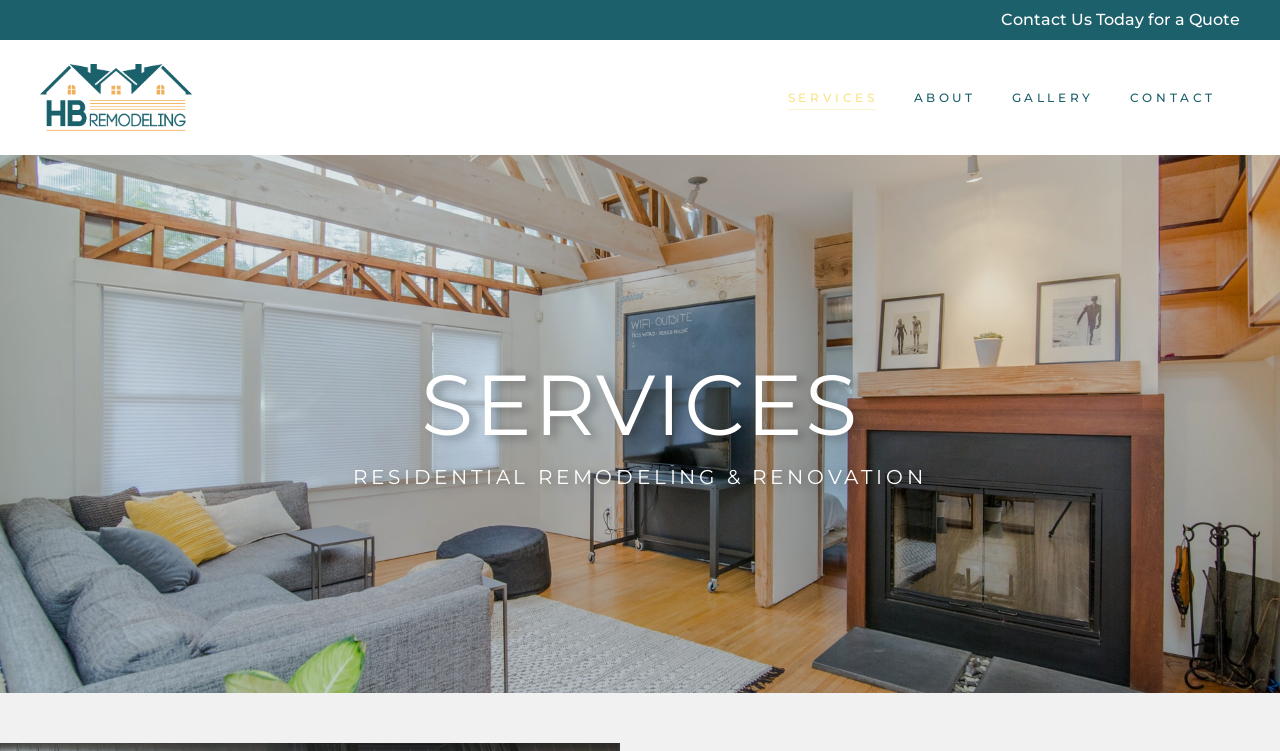Look at the image and answer the question in detail:
What is the position of the 'SERVICES' link relative to the 'CONTACT' link?

By comparing the y1 and y2 coordinates of the 'SERVICES' and 'CONTACT' links, I found that the 'SERVICES' link has a smaller y1 value, which means it is positioned above the 'CONTACT' link.